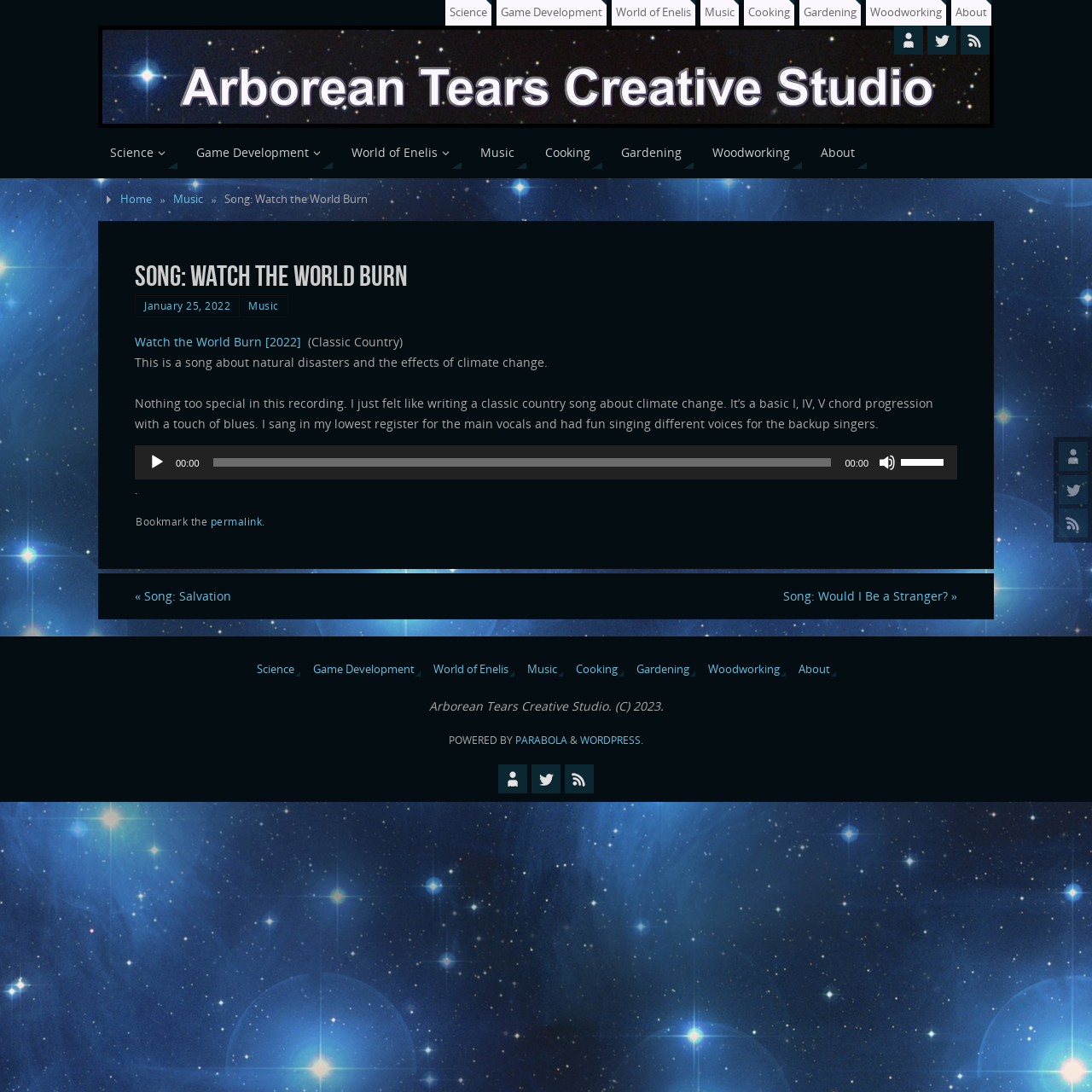Determine the bounding box coordinates for the clickable element to execute this instruction: "Go to the 'About' page". Provide the coordinates as four float numbers between 0 and 1, i.e., [left, top, right, bottom].

[0.871, 0.0, 0.908, 0.023]